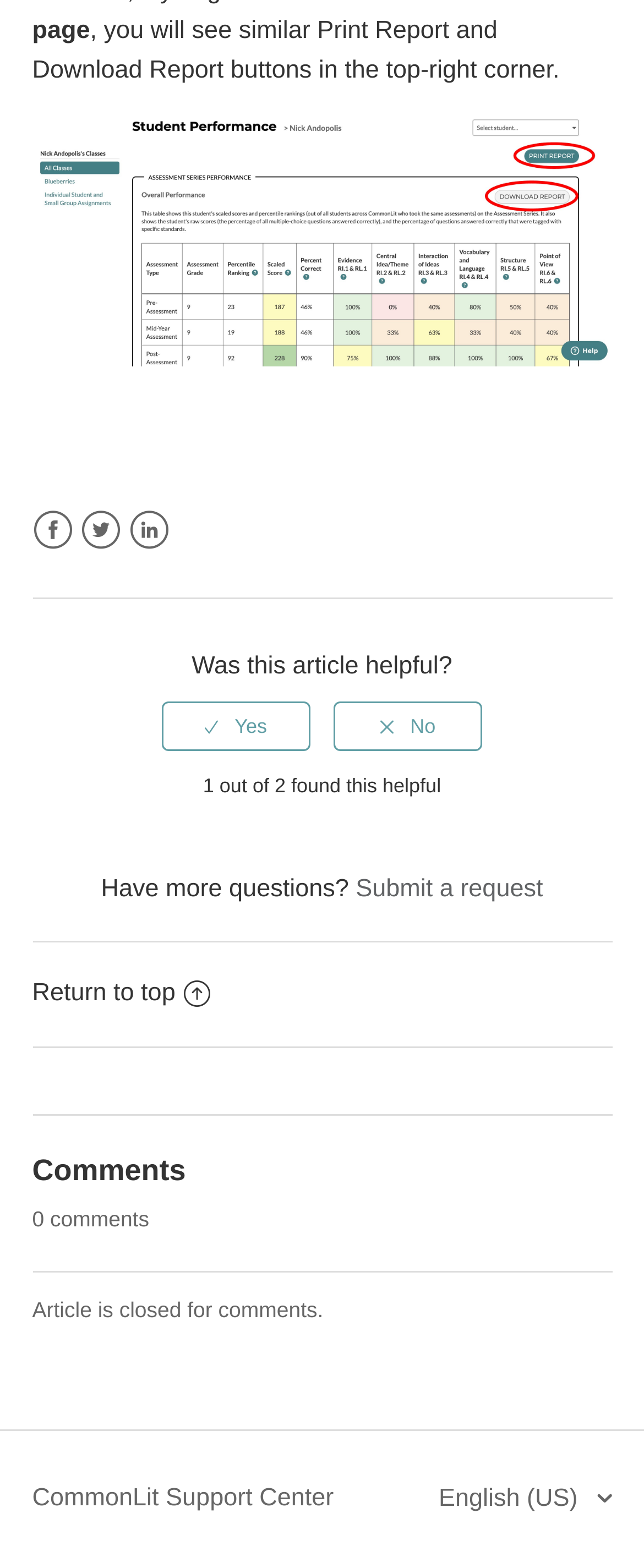Determine the bounding box coordinates of the clickable area required to perform the following instruction: "Visit CommonLit Support Center". The coordinates should be represented as four float numbers between 0 and 1: [left, top, right, bottom].

[0.05, 0.944, 0.518, 0.968]